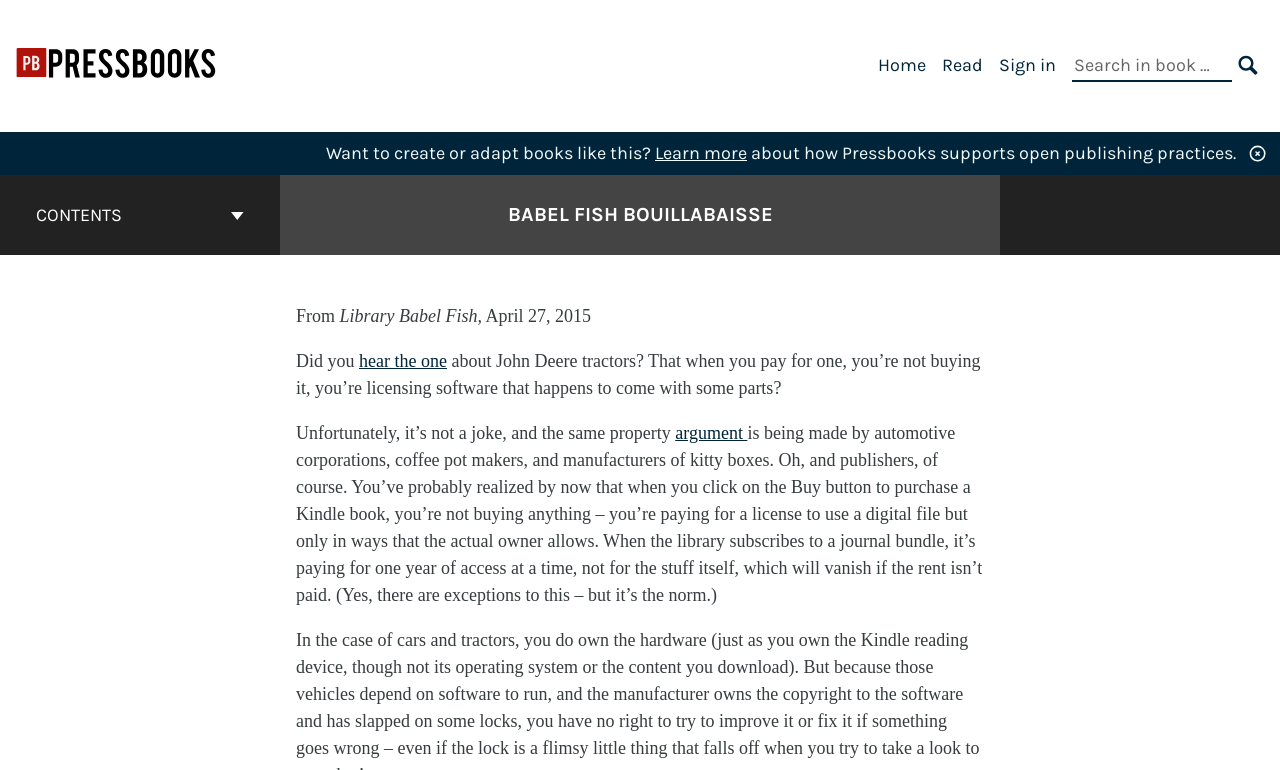Please identify the bounding box coordinates of the area I need to click to accomplish the following instruction: "Go to the cover page of Babel Fish Bouillabaisse".

[0.396, 0.26, 0.604, 0.299]